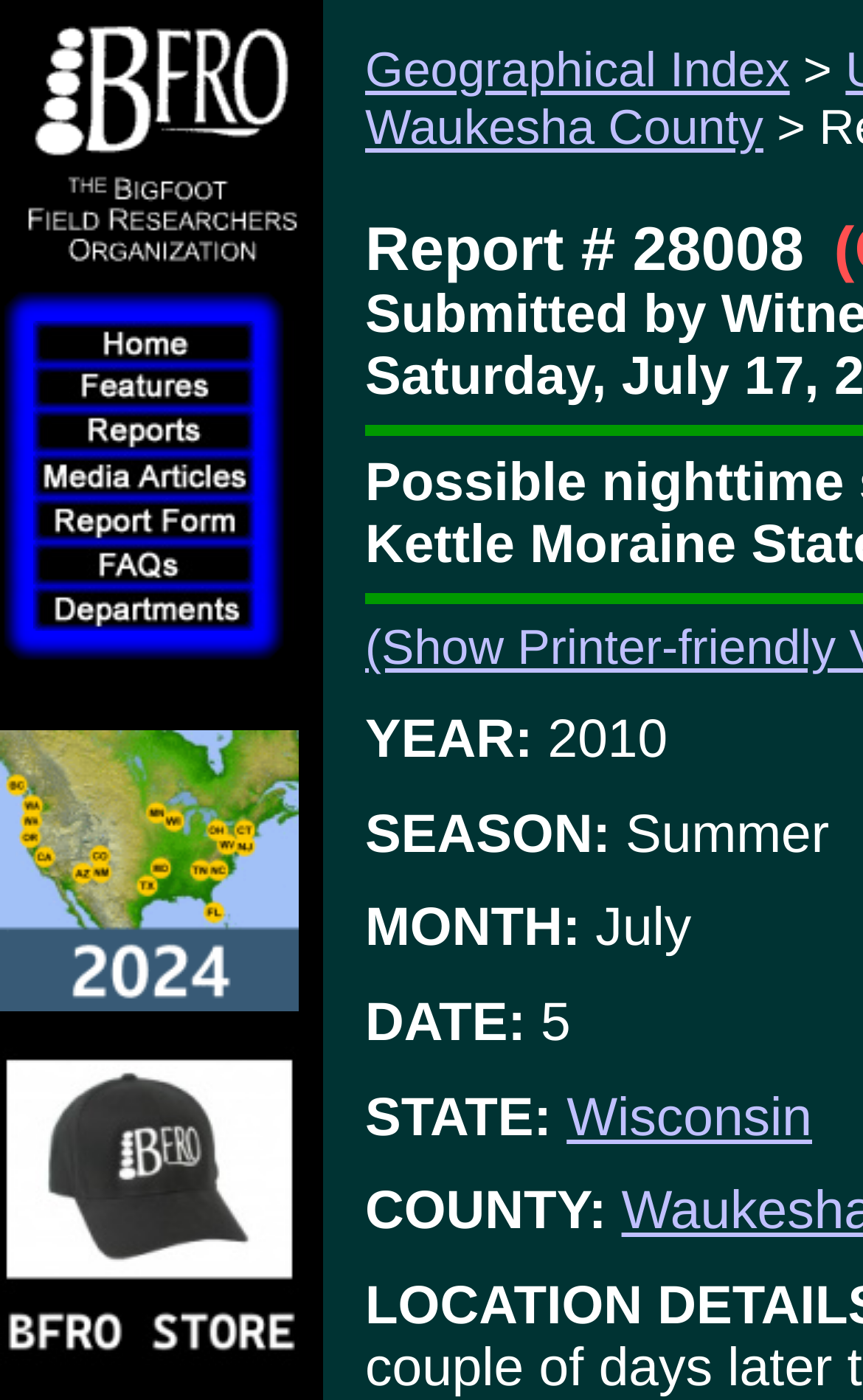Find the bounding box coordinates of the element you need to click on to perform this action: 'Click Waukesha County'. The coordinates should be represented by four float values between 0 and 1, in the format [left, top, right, bottom].

[0.423, 0.071, 0.885, 0.111]